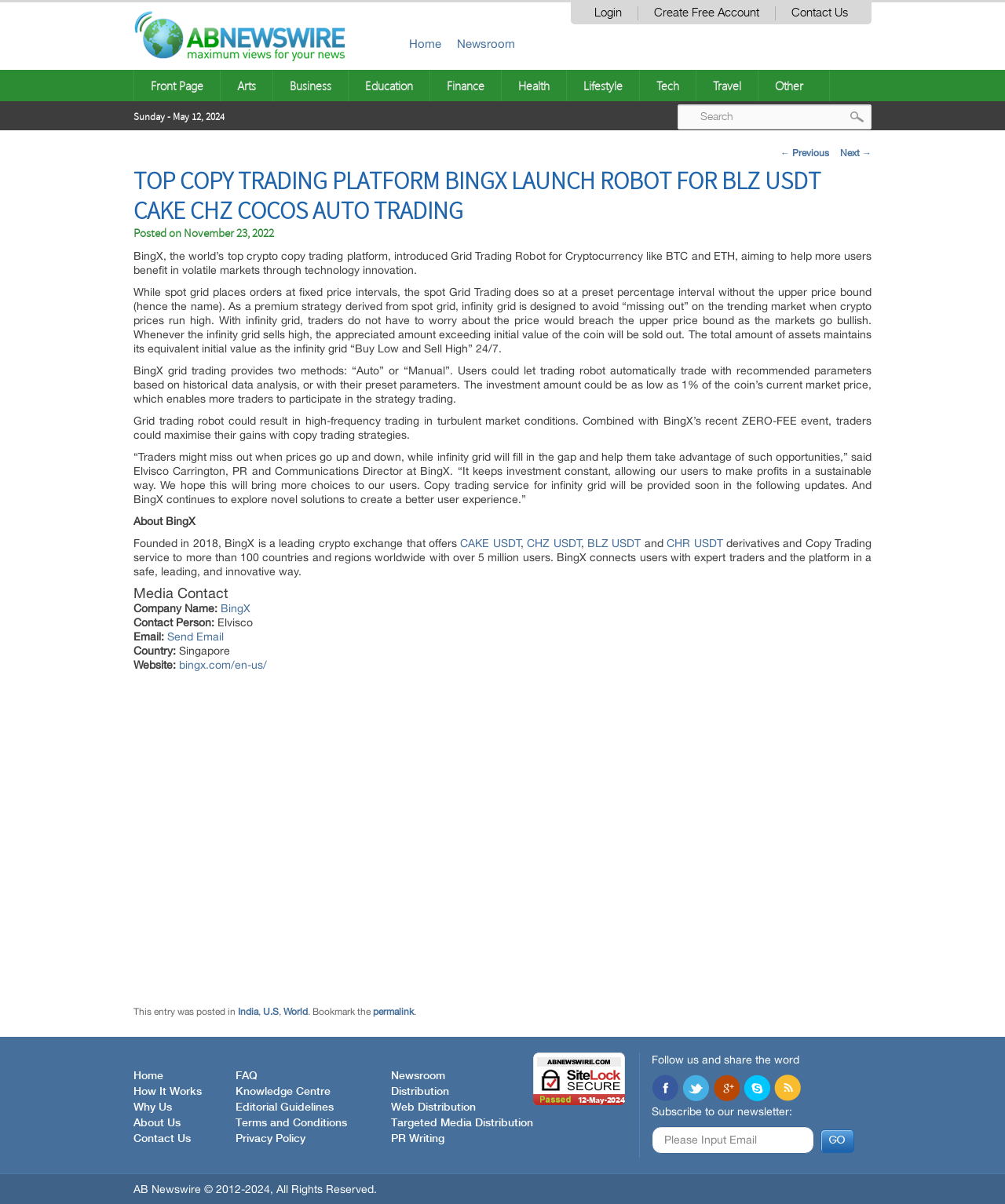What is the name of the PR and Communications Director at BingX?
Could you answer the question in a detailed manner, providing as much information as possible?

The article quotes Elvisco Carrington, who is the PR and Communications Director at BingX, in the section discussing the benefits of infinity grid trading.